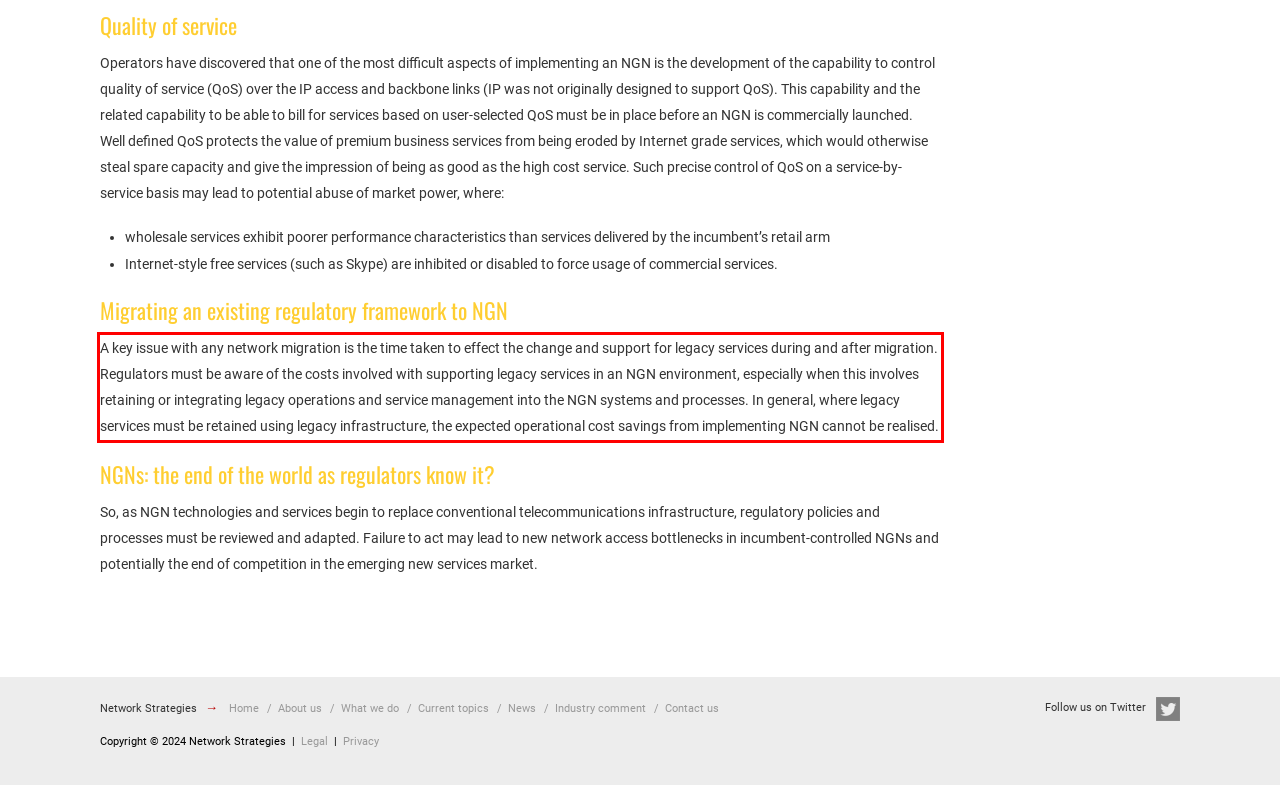Identify and transcribe the text content enclosed by the red bounding box in the given screenshot.

A key issue with any network migration is the time taken to effect the change and support for legacy services during and after migration. Regulators must be aware of the costs involved with supporting legacy services in an NGN environment, especially when this involves retaining or integrating legacy operations and service management into the NGN systems and processes. In general, where legacy services must be retained using legacy infrastructure, the expected operational cost savings from implementing NGN cannot be realised.